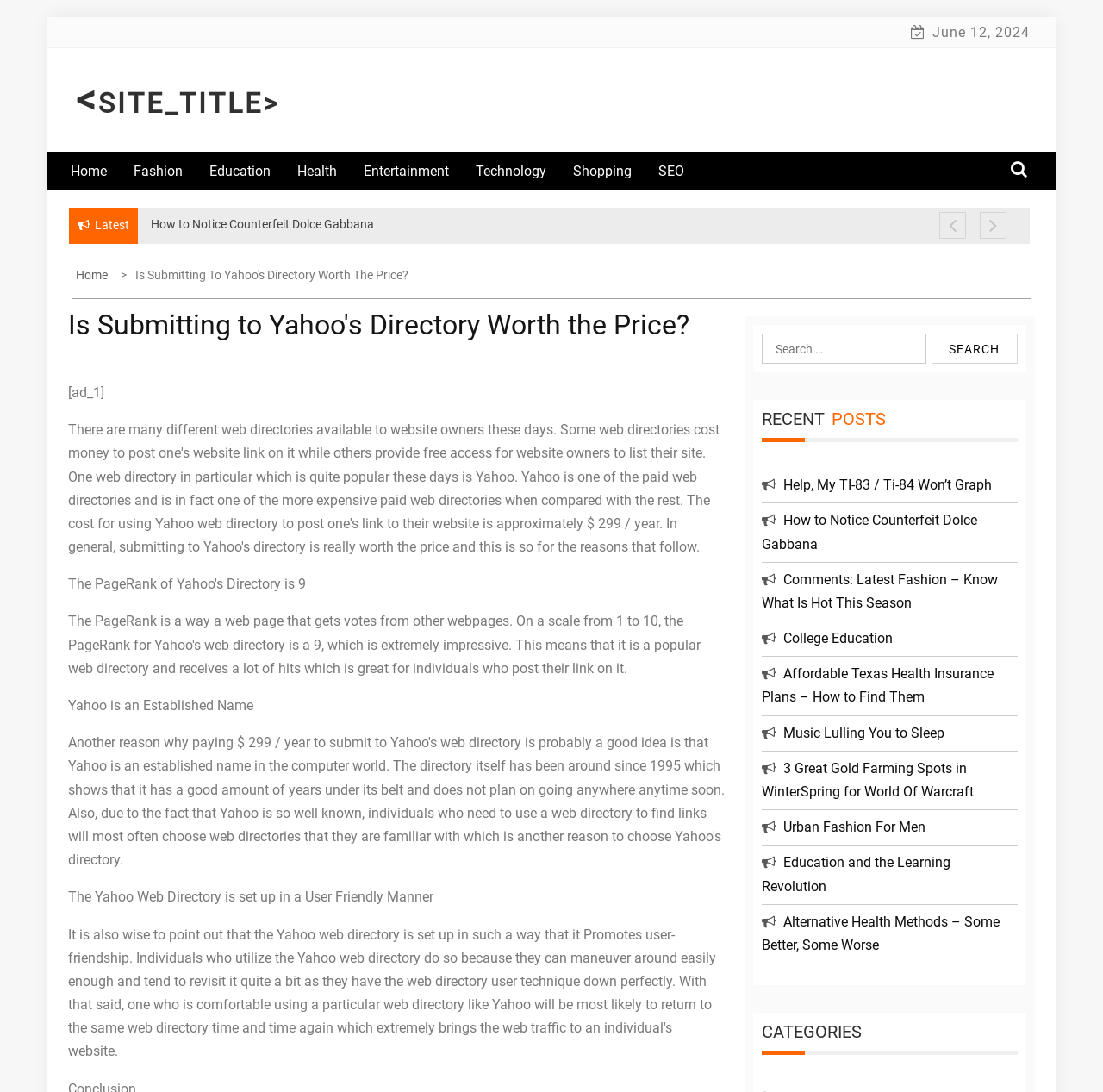Please examine the image and provide a detailed answer to the question: What is the purpose of the search box?

I found a search box with a label 'Search for:' and a button 'Search', which implies that users can enter keywords to search for specific content on the webpage.